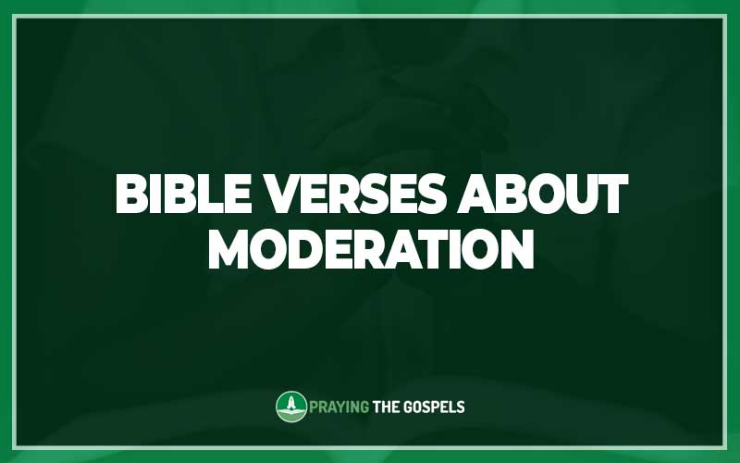Please reply with a single word or brief phrase to the question: 
What is the theme of the image?

Moderation